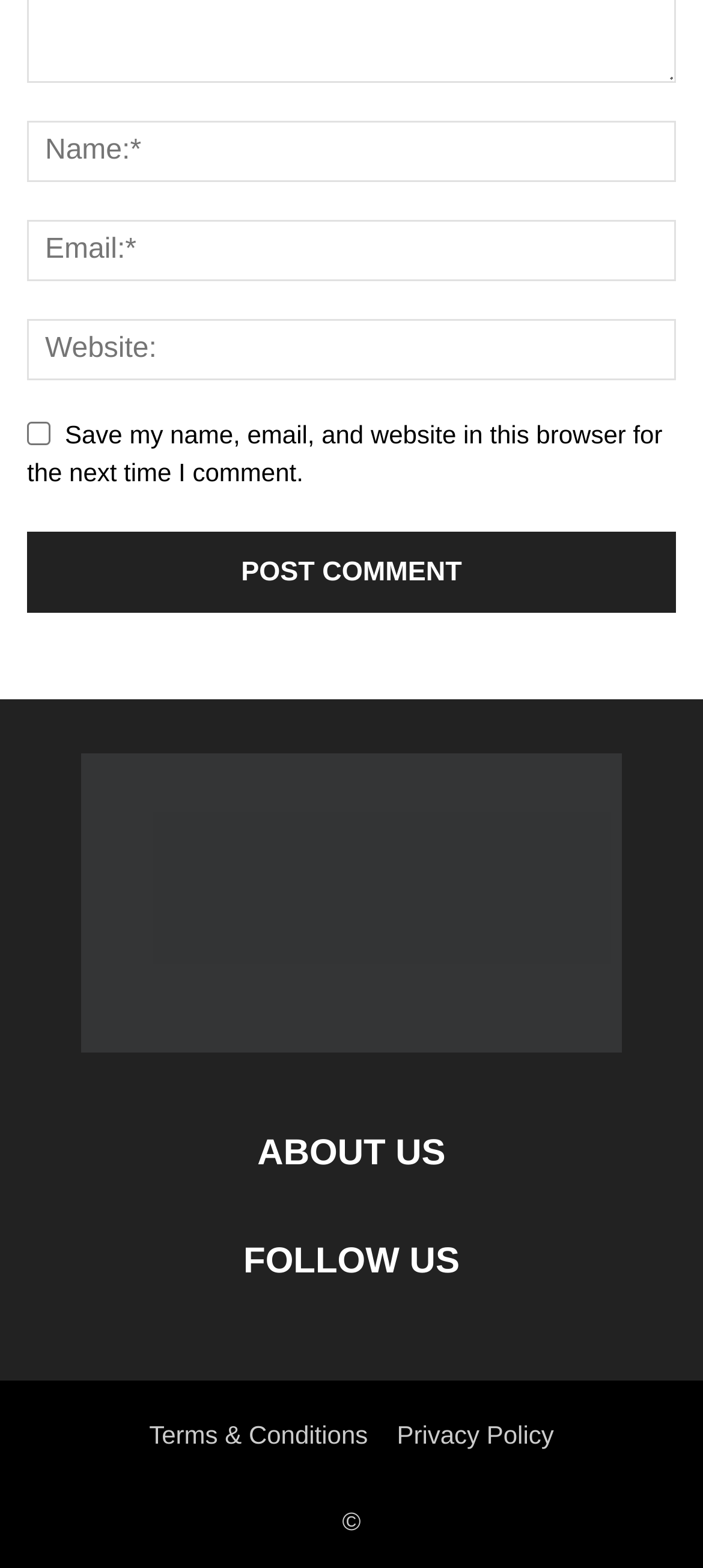Identify the bounding box coordinates of the section to be clicked to complete the task described by the following instruction: "Click the logo". The coordinates should be four float numbers between 0 and 1, formatted as [left, top, right, bottom].

[0.115, 0.657, 0.885, 0.676]